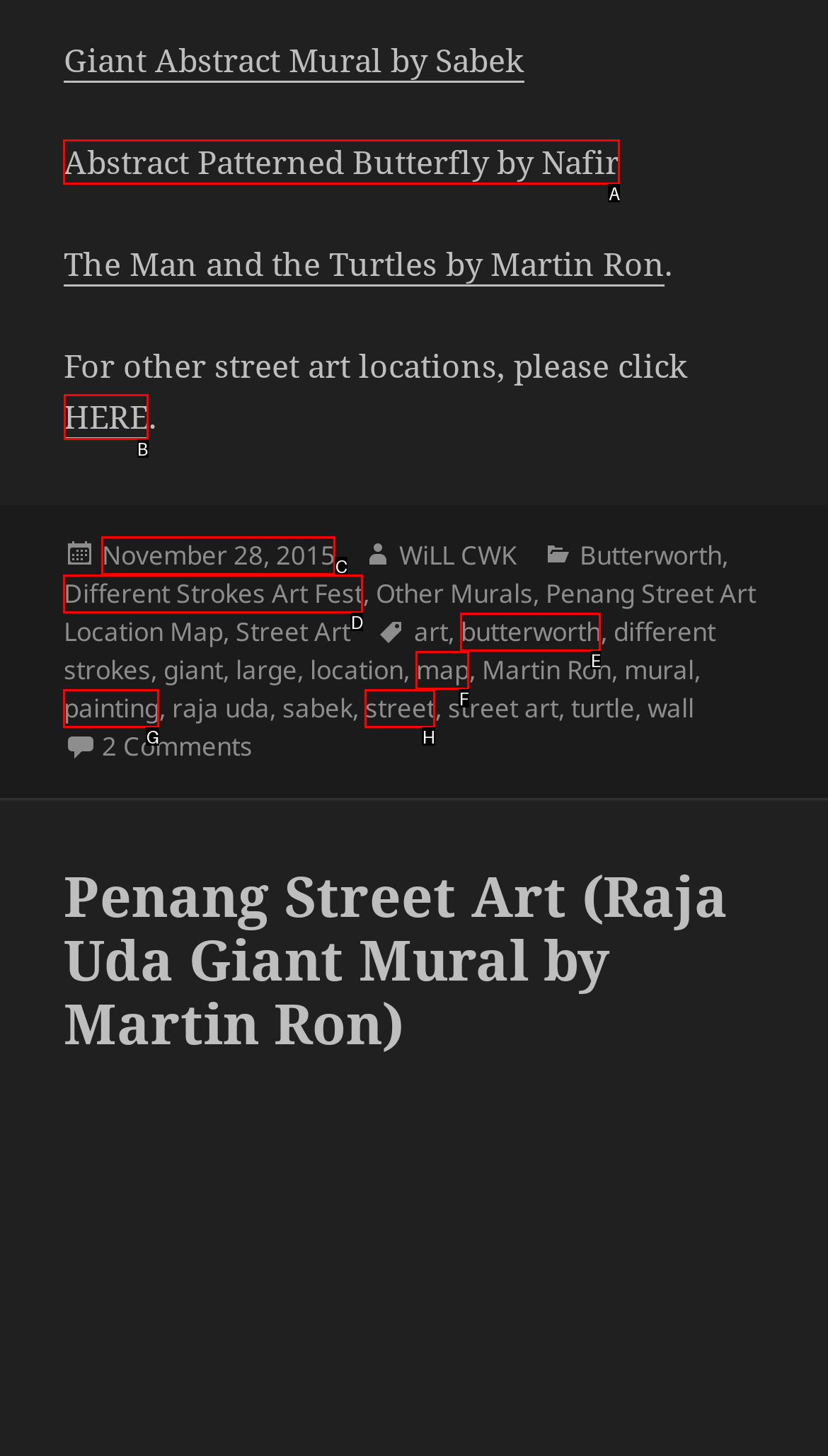Determine the HTML element to click for the instruction: Click on the link to other street art locations.
Answer with the letter corresponding to the correct choice from the provided options.

B